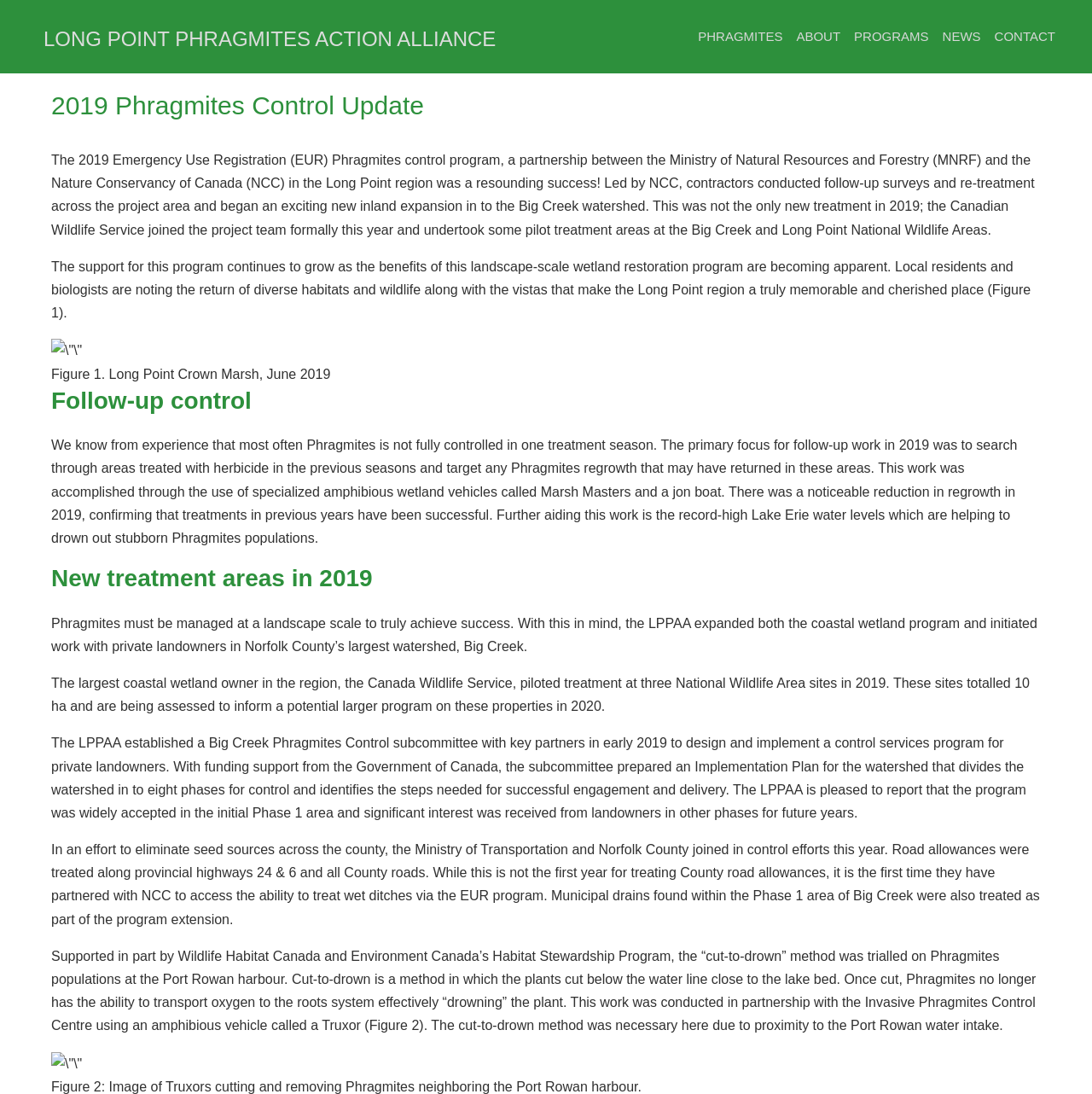What is the name of the alliance mentioned on the webpage?
Using the image as a reference, deliver a detailed and thorough answer to the question.

The question asks for the name of the alliance mentioned on the webpage. By looking at the root element, we can see that the title of the webpage is '2019 Phragmites Control Update – Long Point Phragmites Action Alliance'. Therefore, the answer is 'Long Point Phragmites Action Alliance'.